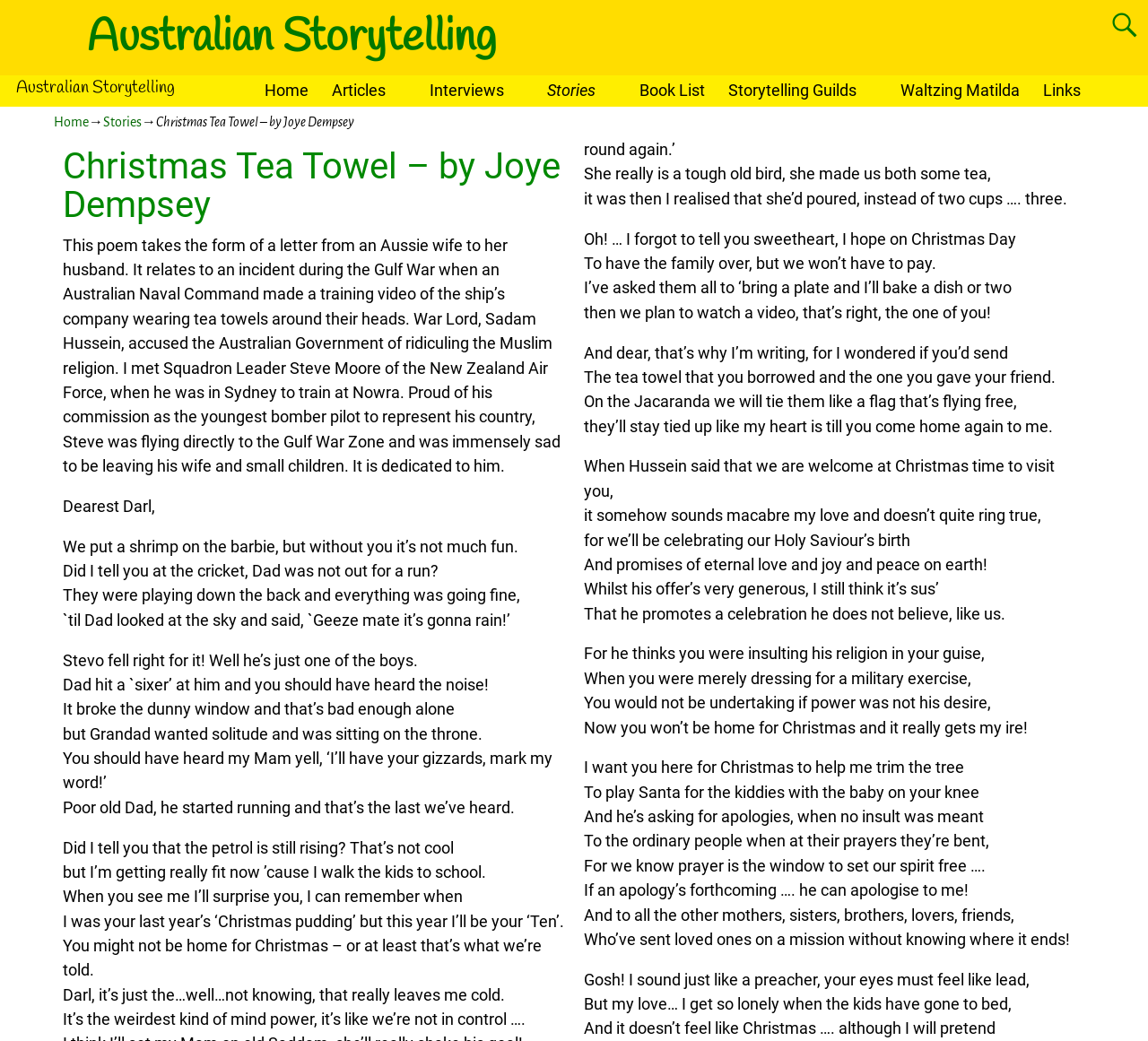Kindly determine the bounding box coordinates for the area that needs to be clicked to execute this instruction: "read Christmas Tea Towel – by Joye Dempsey".

[0.136, 0.11, 0.309, 0.124]